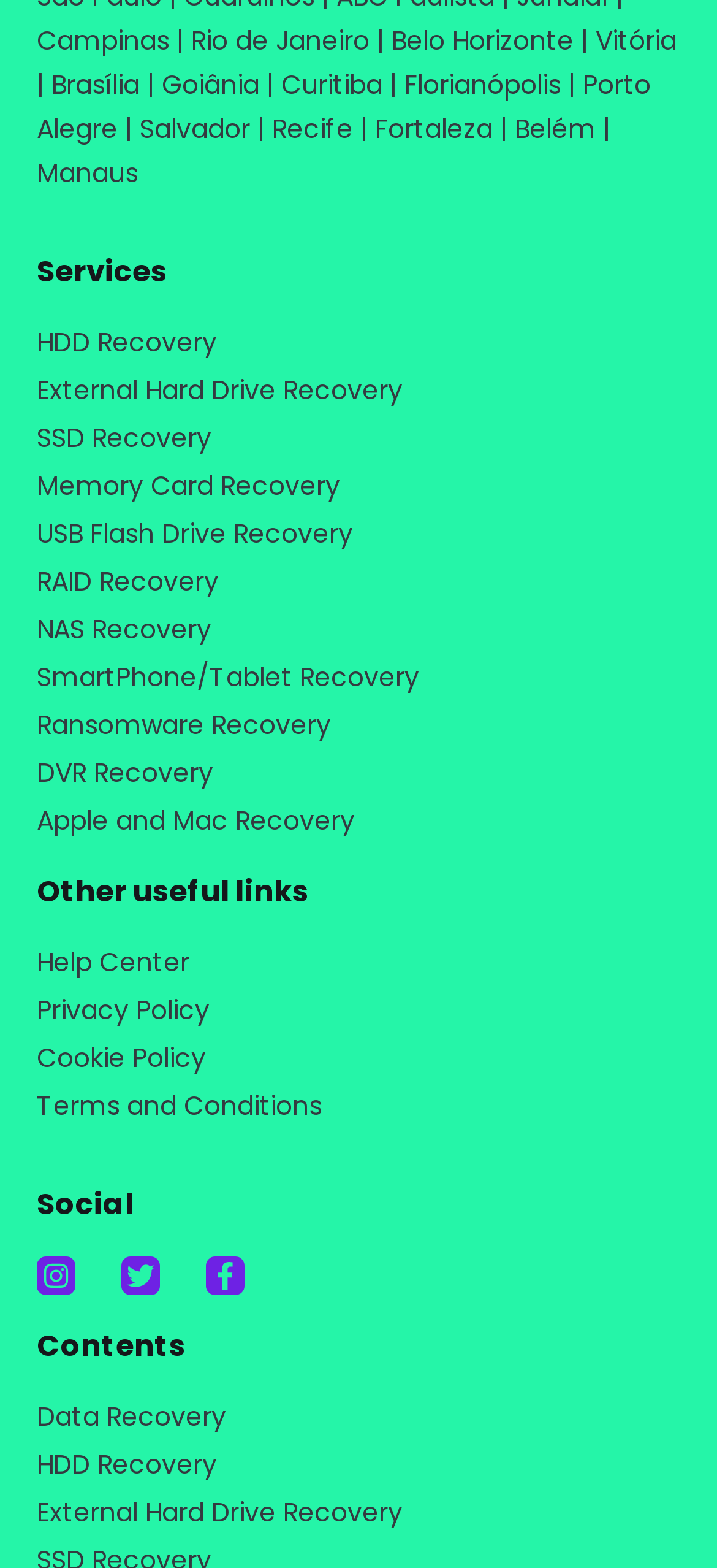Please specify the bounding box coordinates in the format (top-left x, top-left y, bottom-right x, bottom-right y), with all values as floating point numbers between 0 and 1. Identify the bounding box of the UI element described by: External Hard Drive Recovery

[0.051, 0.237, 0.949, 0.262]